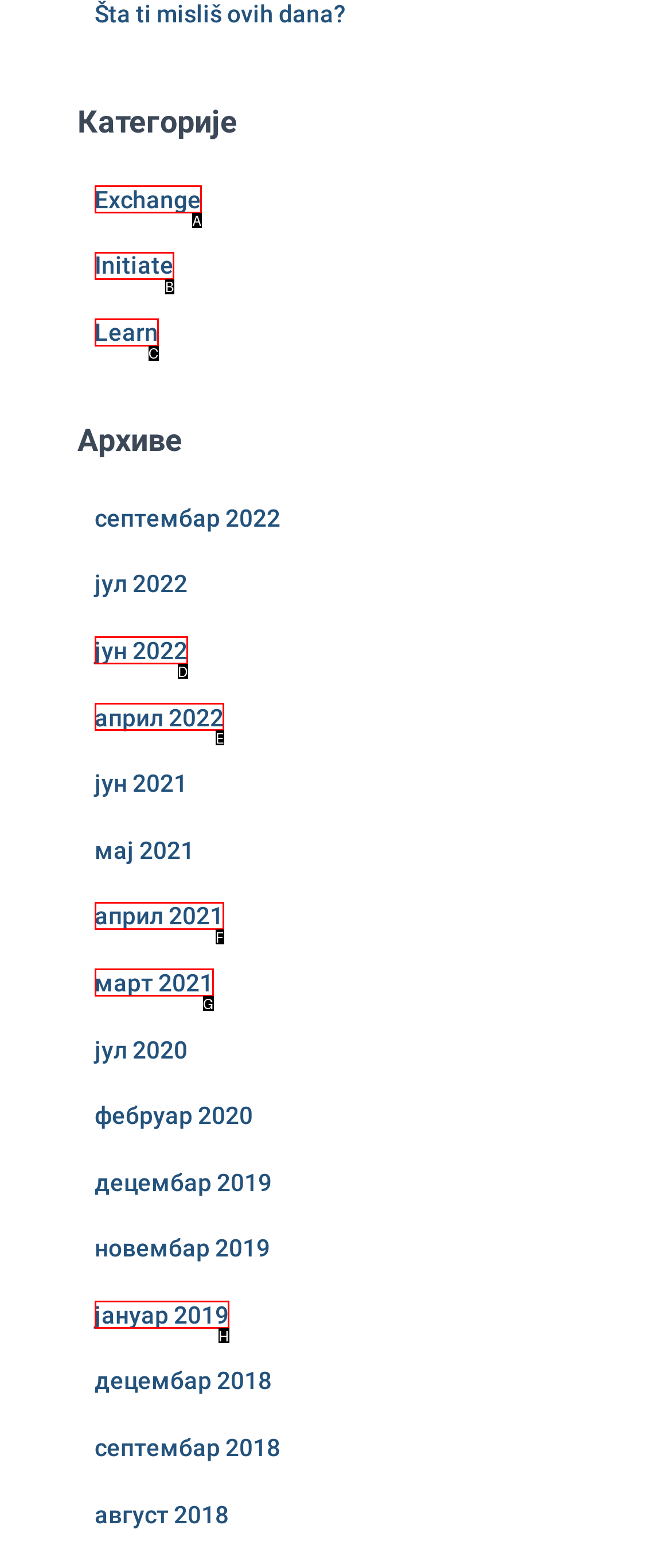Choose the letter of the UI element that aligns with the following description: април 2021
State your answer as the letter from the listed options.

F